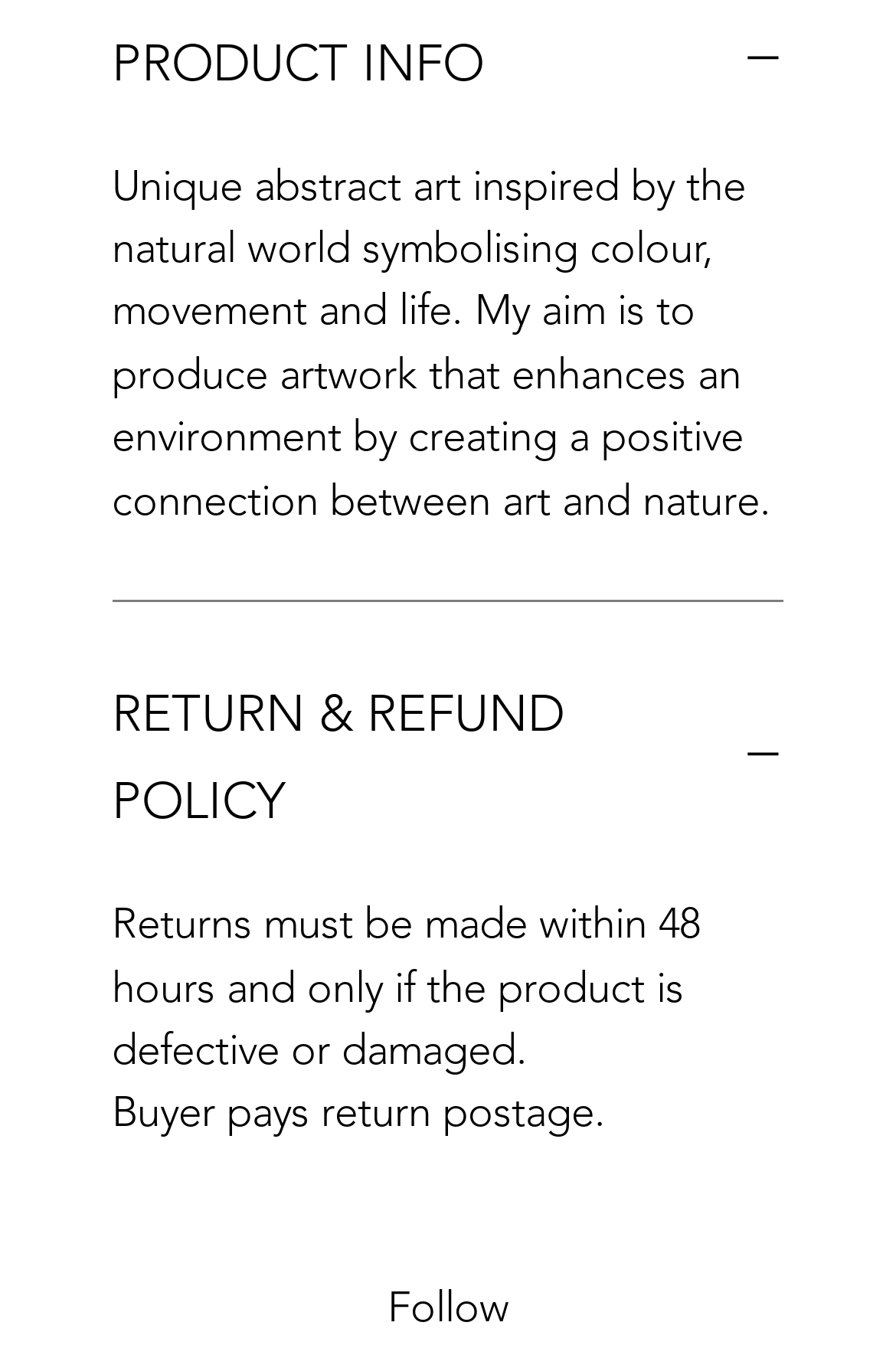What is the company name?
Relying on the image, give a concise answer in one word or a brief phrase.

Art Lounge International